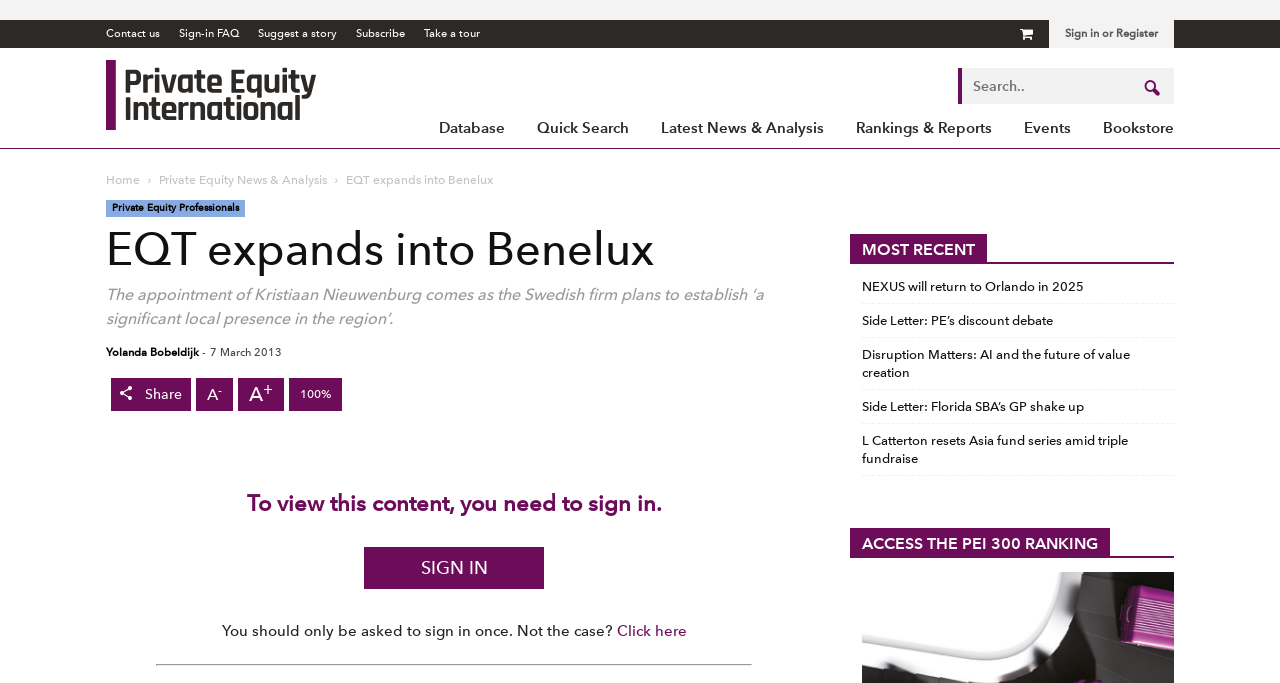Utilize the details in the image to give a detailed response to the question: What is the purpose of the search bar?

The question is asking about the purpose of the search bar. By looking at the webpage, we can see a search bar with a placeholder text 'Search..' and a magnifying glass icon. This suggests that the search bar is used to search for content on the website.